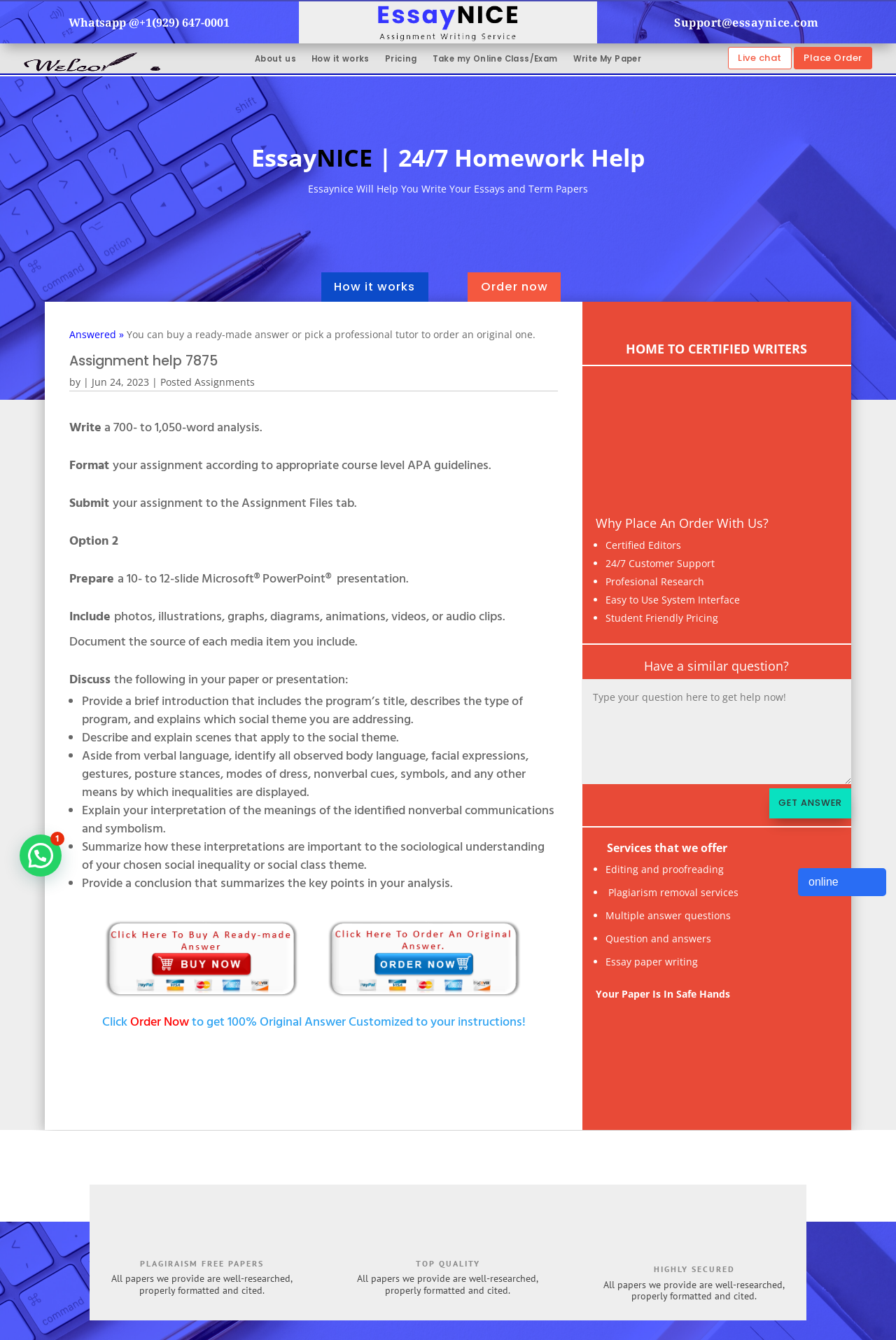Show the bounding box coordinates for the element that needs to be clicked to execute the following instruction: "Enter your question in the text box". Provide the coordinates in the form of four float numbers between 0 and 1, i.e., [left, top, right, bottom].

[0.649, 0.507, 0.95, 0.585]